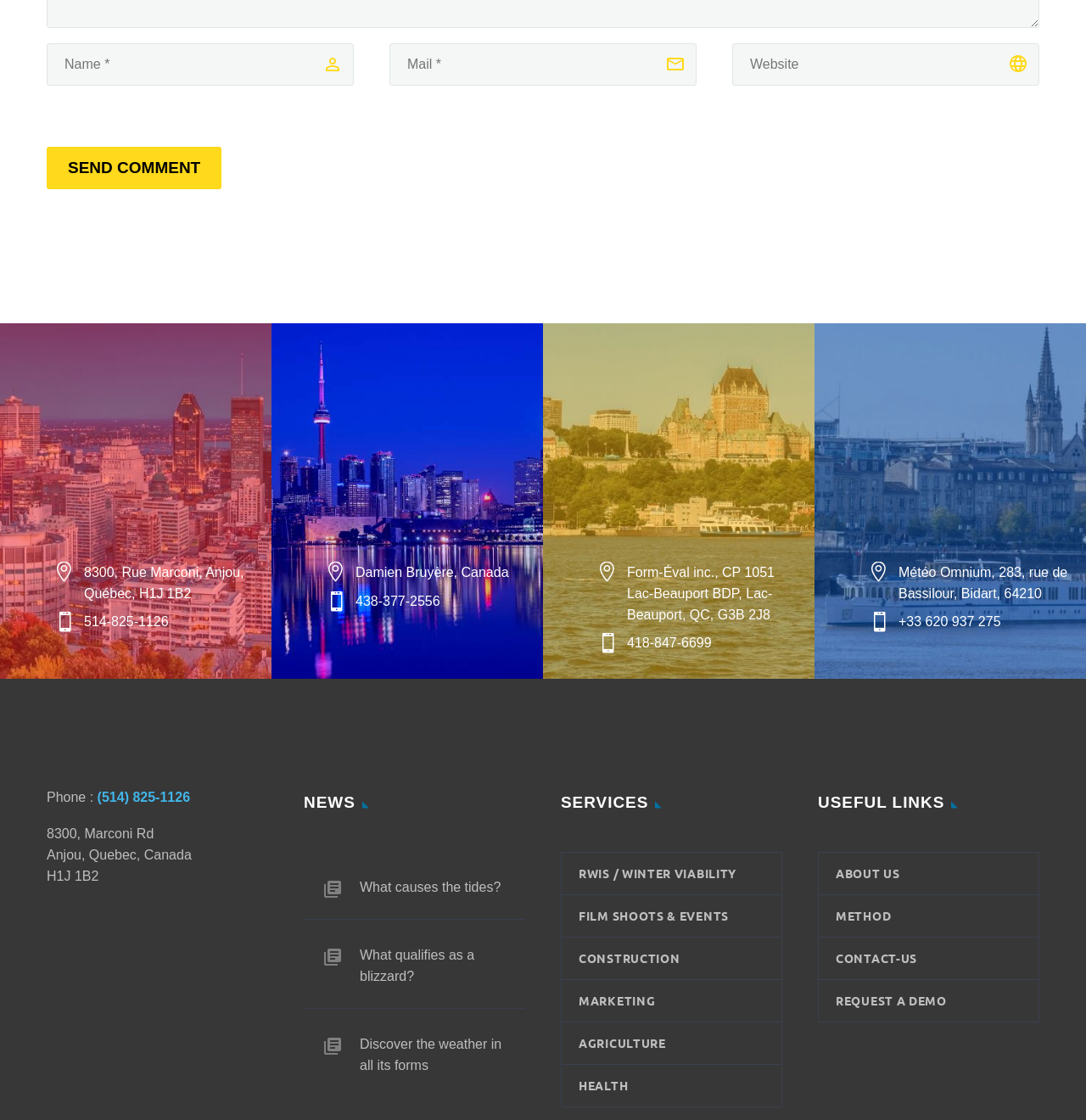Identify the bounding box coordinates for the UI element described as: "(514) 825-1126".

[0.09, 0.706, 0.175, 0.718]